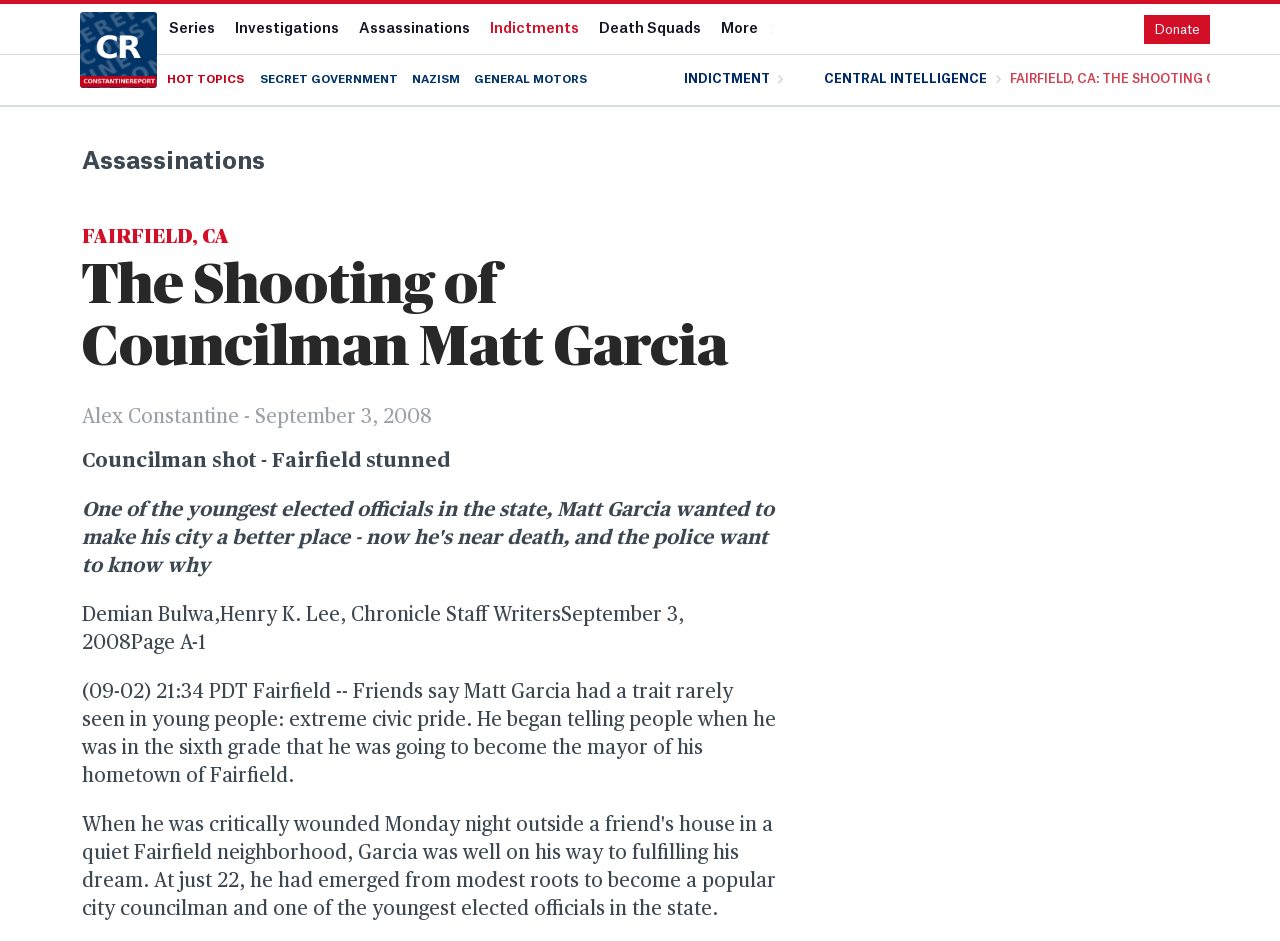Determine the bounding box coordinates of the area to click in order to meet this instruction: "View the 'Death Squads' topic".

[0.46, 0.017, 0.555, 0.045]